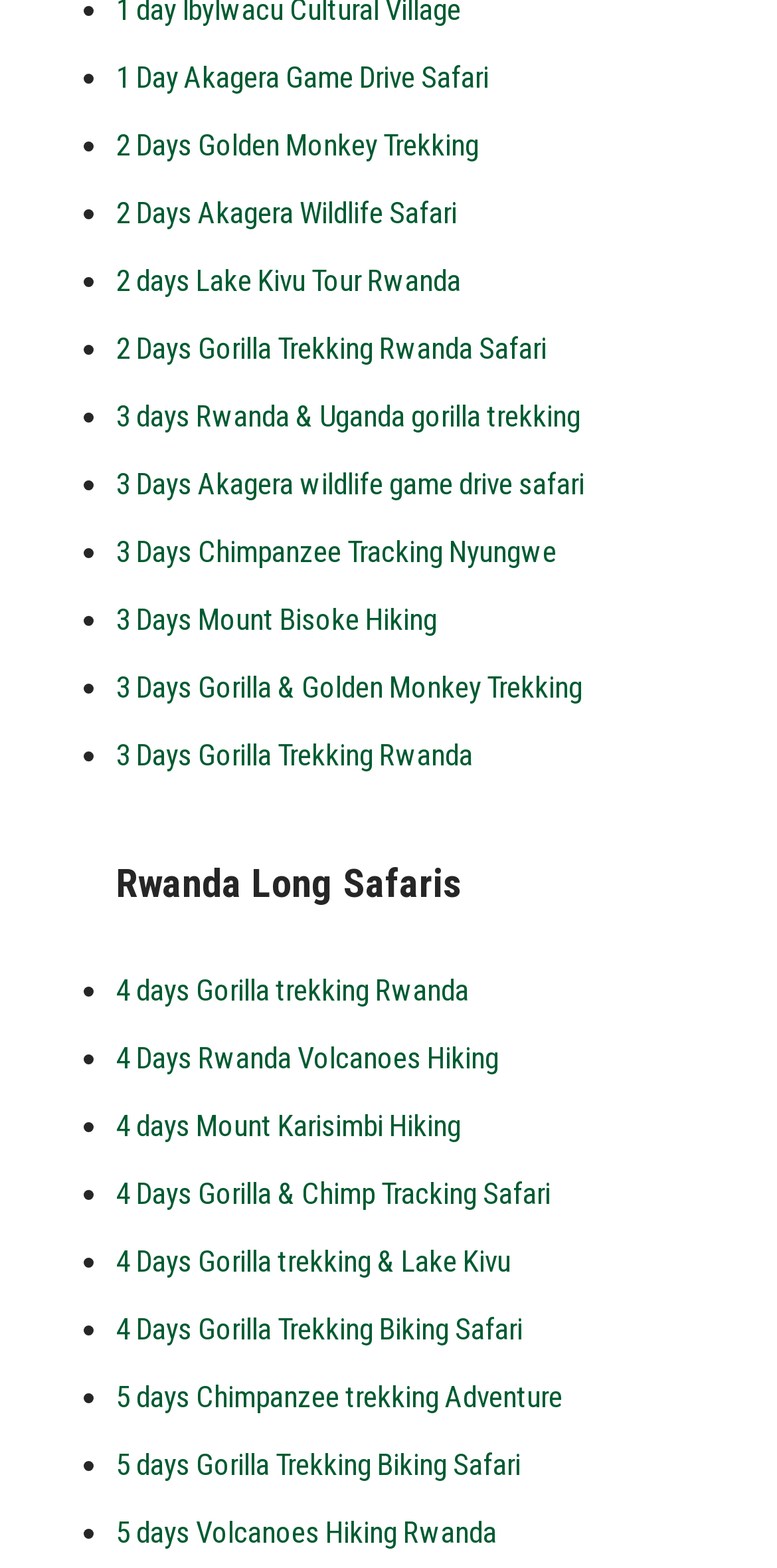How many safari options are listed?
Please give a detailed and elaborate explanation in response to the question.

I counted the number of links on the webpage, each representing a different safari option. There are 24 links in total, each with a unique name and description.